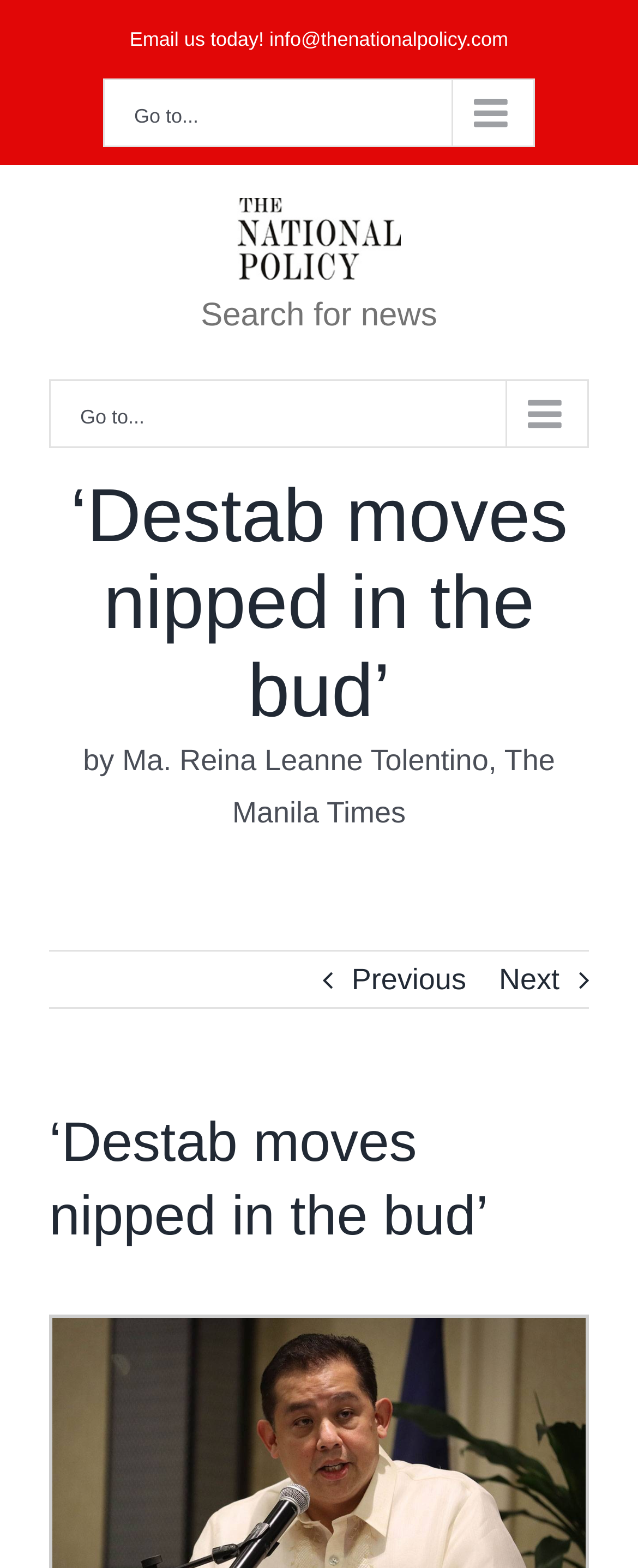Are there any links to previous or next articles?
Answer the question with a thorough and detailed explanation.

I found two link elements with the descriptions ' Previous' and 'Next ' and bounding box coordinates of [0.551, 0.607, 0.731, 0.643] and [0.782, 0.607, 0.877, 0.643] respectively. This suggests that there are links to previous and next articles, as indicated by the presence of these link elements.